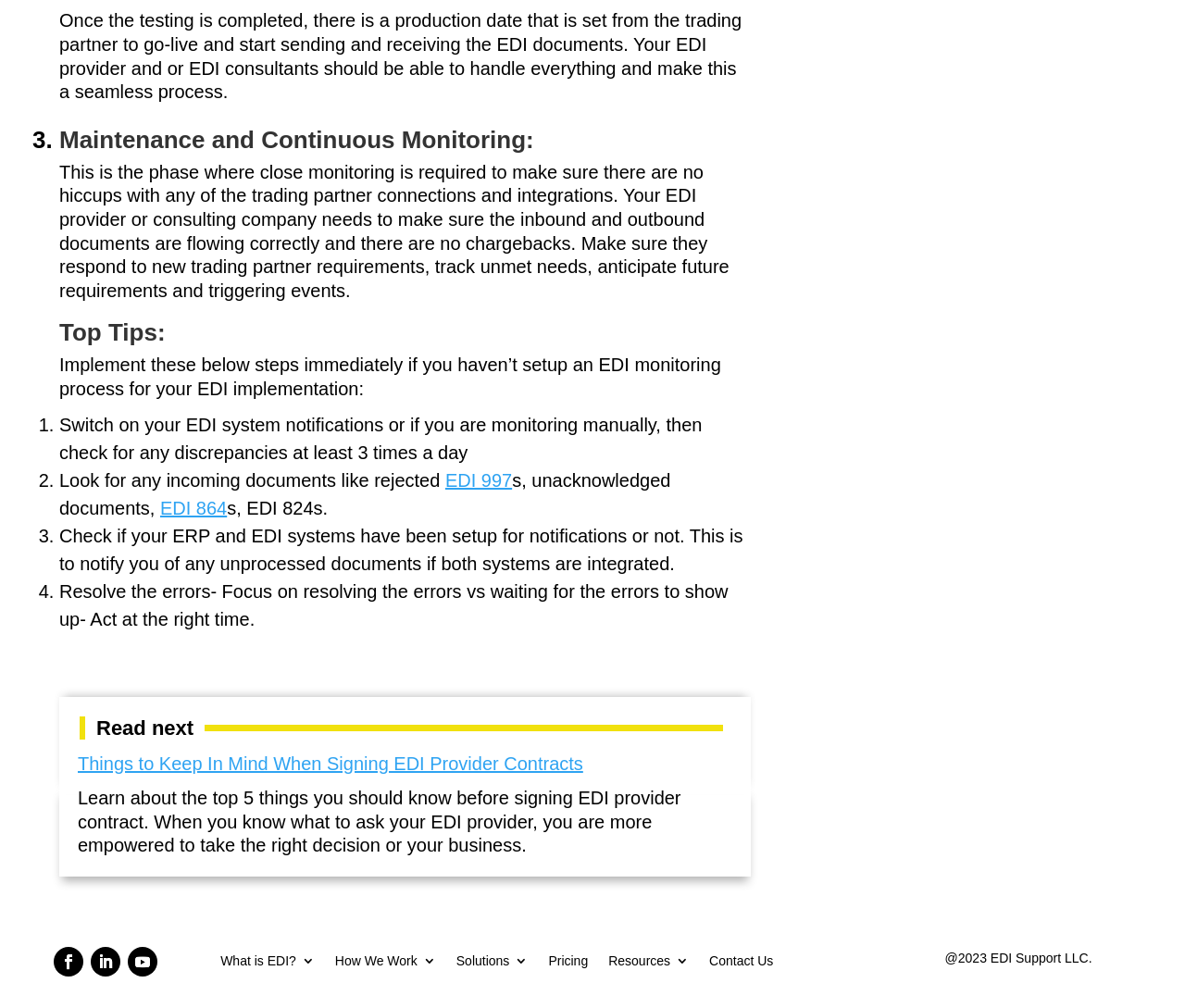Determine the coordinates of the bounding box that should be clicked to complete the instruction: "Click on 'What is EDI?'". The coordinates should be represented by four float numbers between 0 and 1: [left, top, right, bottom].

[0.186, 0.94, 0.265, 0.96]